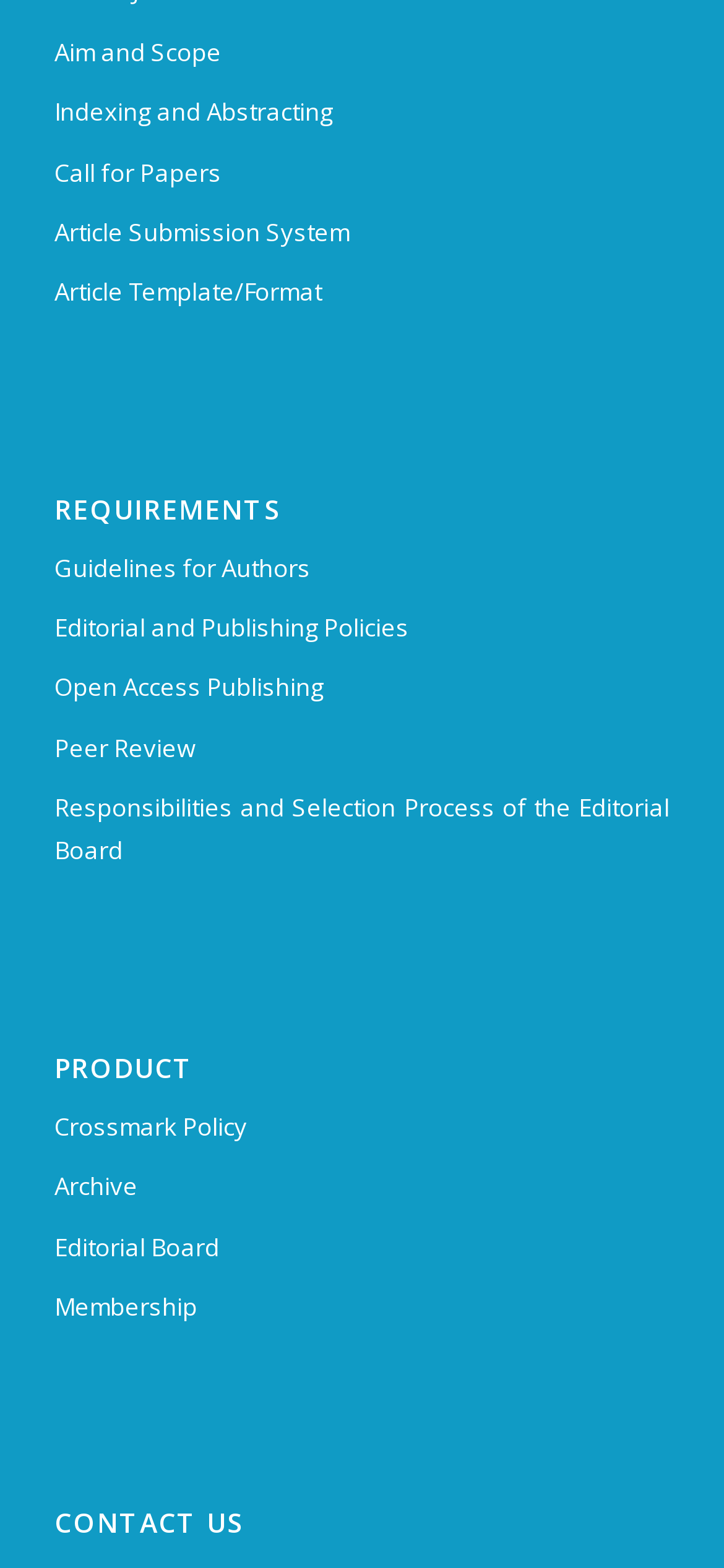Please identify the bounding box coordinates for the region that you need to click to follow this instruction: "Read guidelines for authors".

[0.075, 0.344, 0.925, 0.382]